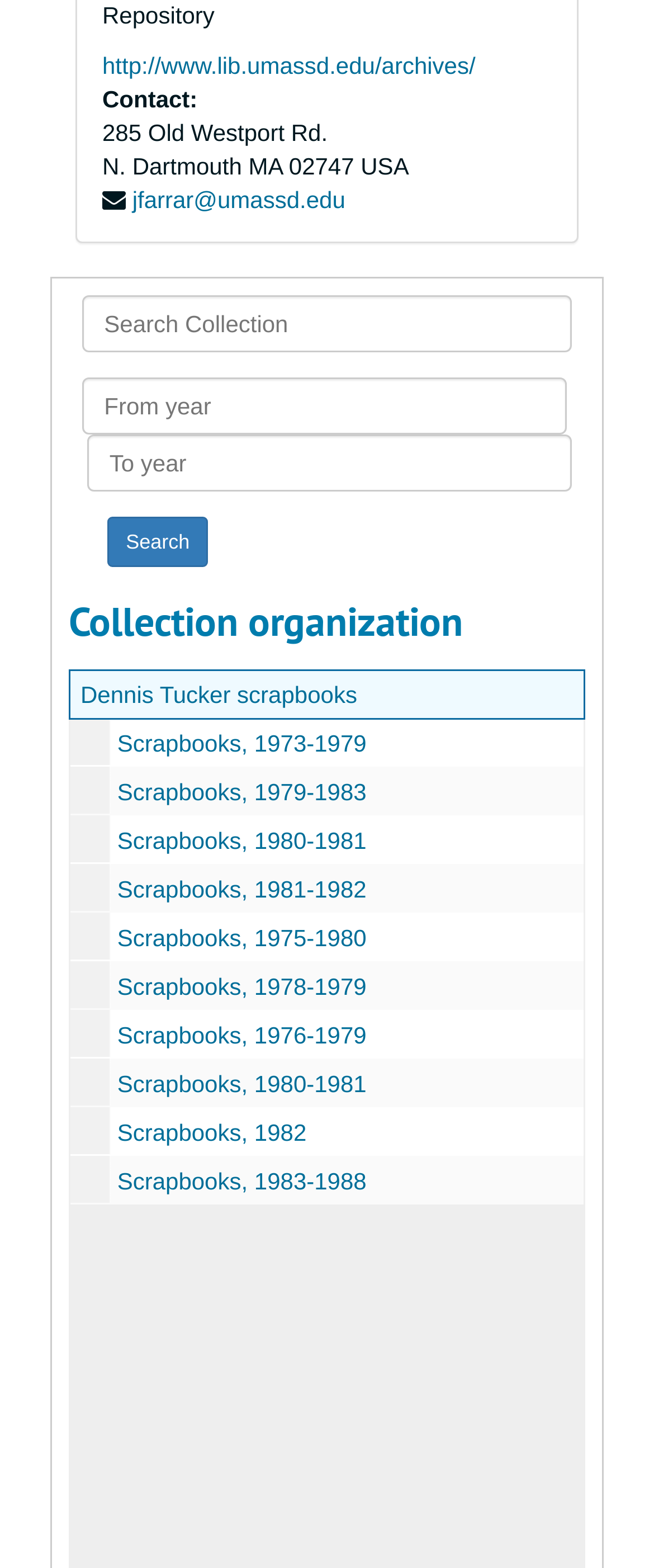Locate the bounding box coordinates of the area where you should click to accomplish the instruction: "Contact via email".

[0.202, 0.119, 0.528, 0.136]